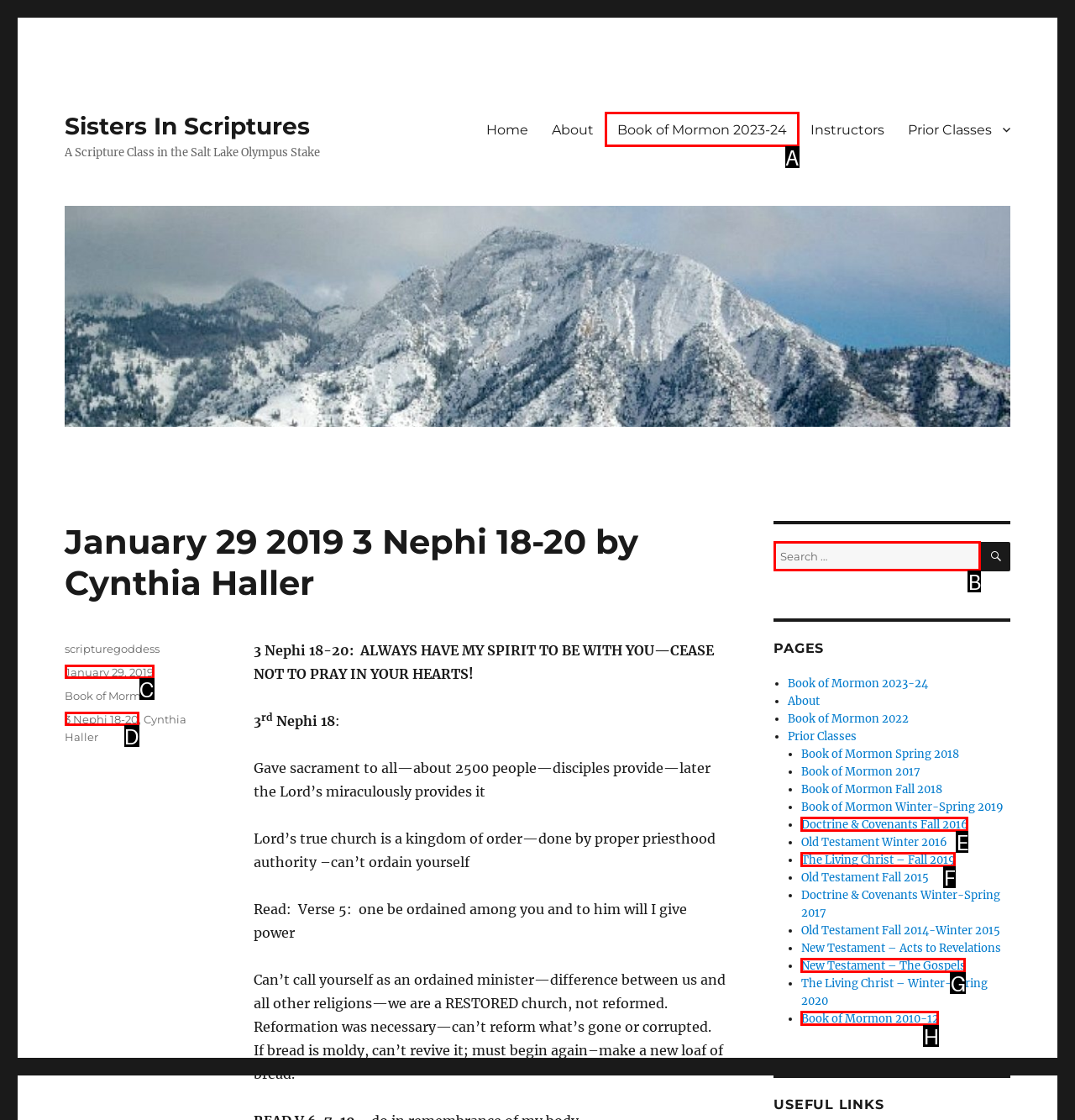Determine which HTML element to click on in order to complete the action: Read the 'Book of Mormon 2023-24' scripture.
Reply with the letter of the selected option.

A